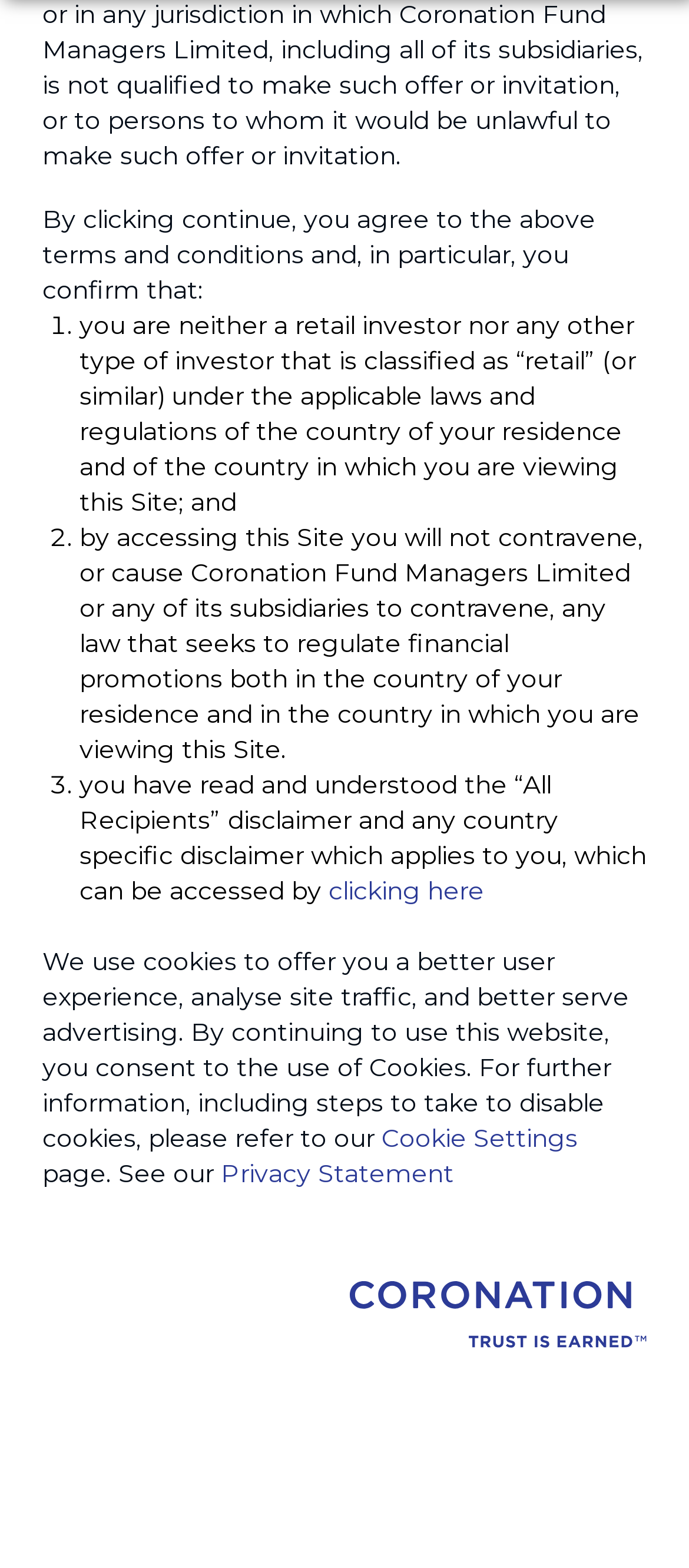Refer to the image and answer the question with as much detail as possible: What is the relationship between the user and Coronation Fund Managers Limited?

The terms and conditions imply that the user is not a retail investor and will not contravene any laws related to financial promotions by accessing the website, suggesting that the user has a specific relationship with Coronation Fund Managers Limited, likely as a non-retail investor.